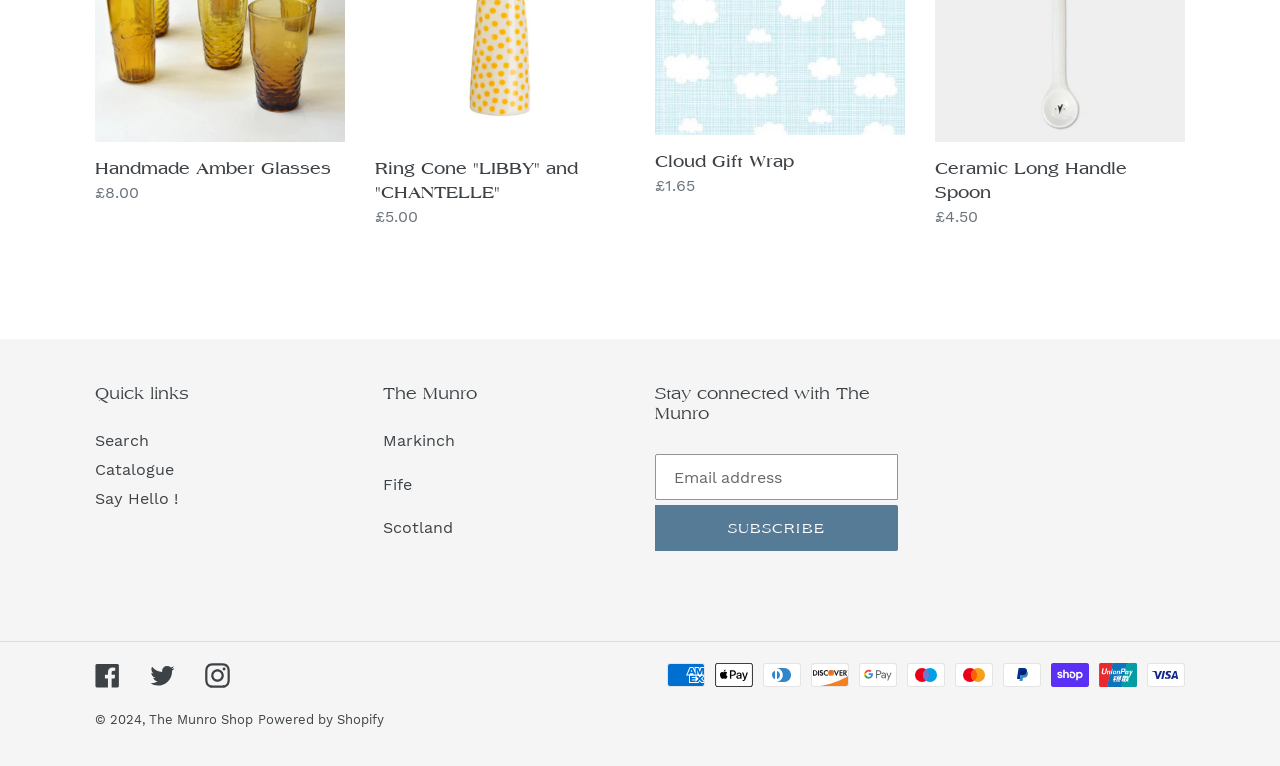Provide your answer in a single word or phrase: 
What is the highest price?

£8.00